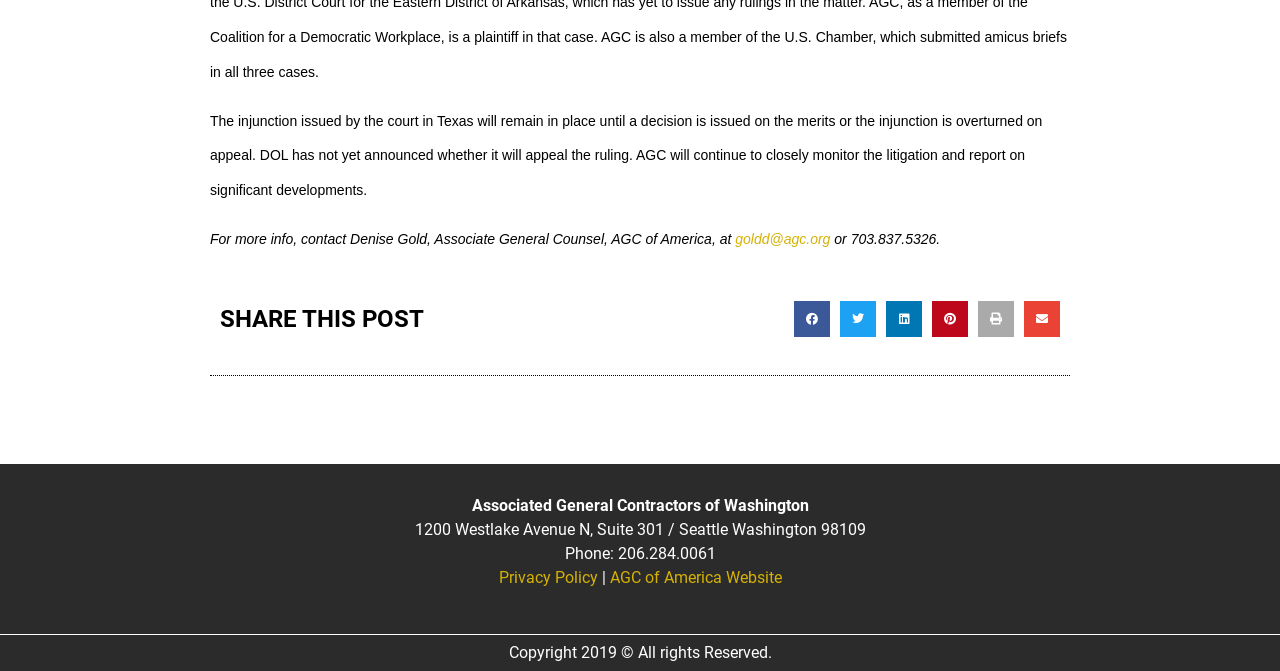How many social media platforms can you share this post on?
Ensure your answer is thorough and detailed.

I counted the number of social media buttons available to share this post, which are Facebook, Twitter, LinkedIn, Pinterest, and Email, totaling 5 platforms.